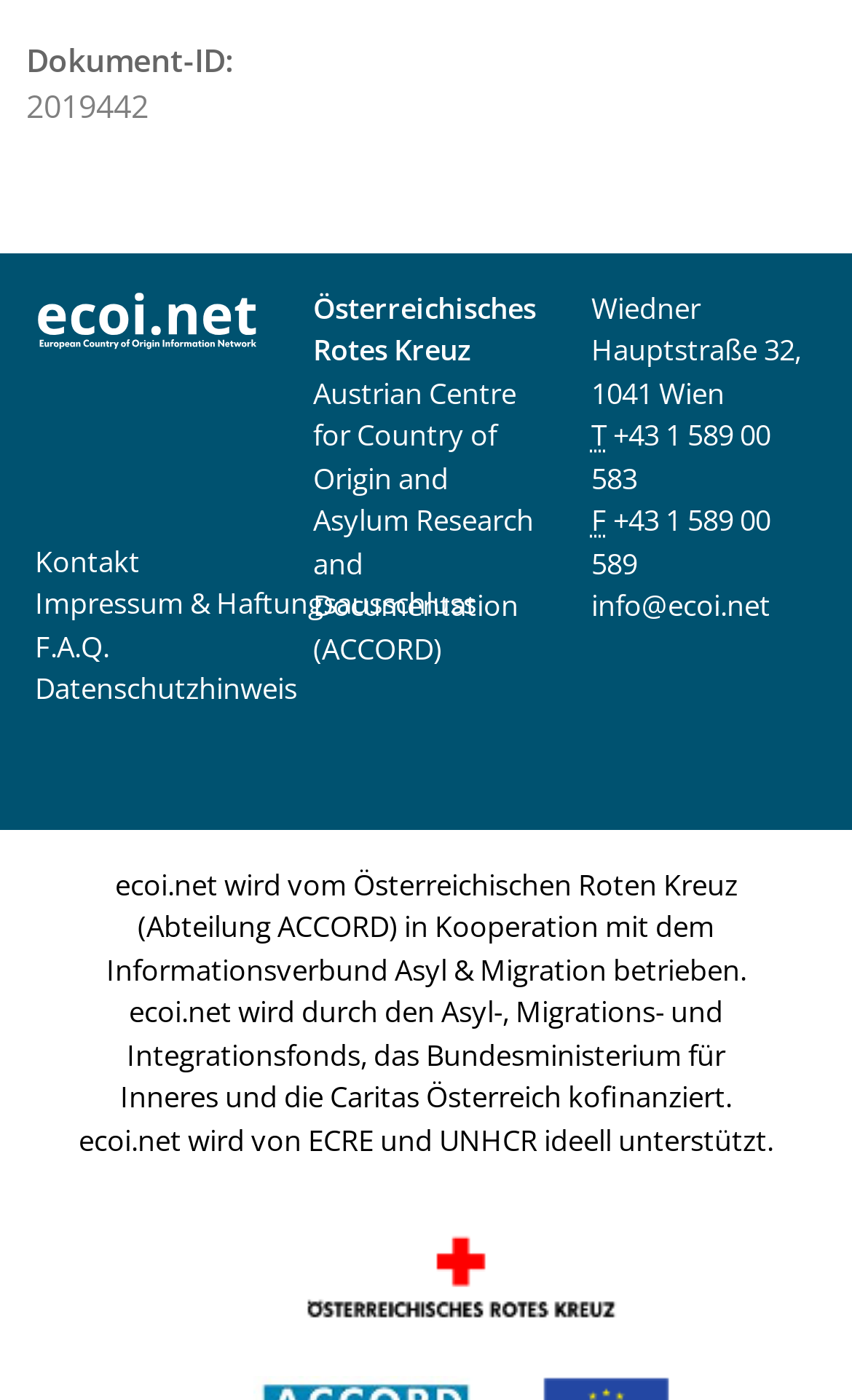Please specify the bounding box coordinates of the region to click in order to perform the following instruction: "view FAQ".

[0.041, 0.448, 0.128, 0.476]